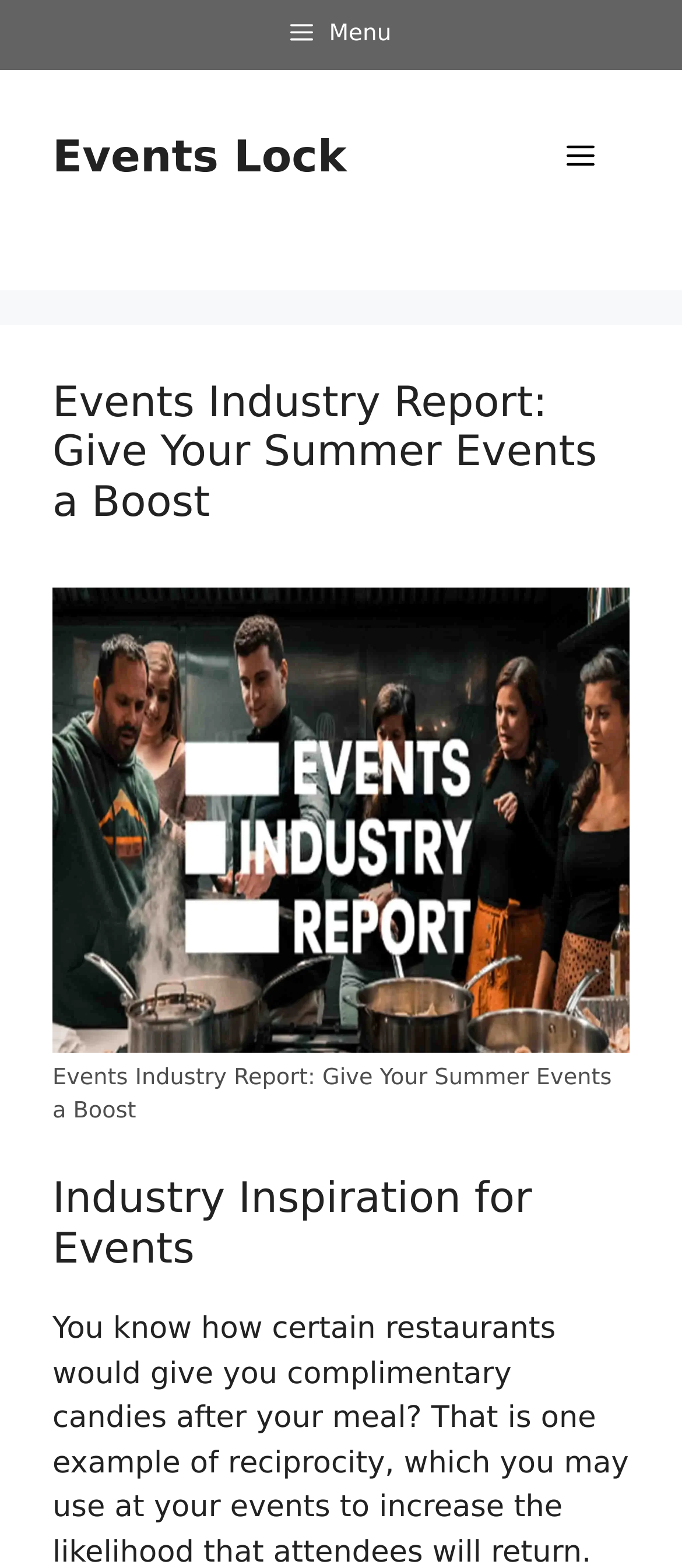From the screenshot, find the bounding box of the UI element matching this description: "Events Lock". Supply the bounding box coordinates in the form [left, top, right, bottom], each a float between 0 and 1.

[0.077, 0.084, 0.508, 0.116]